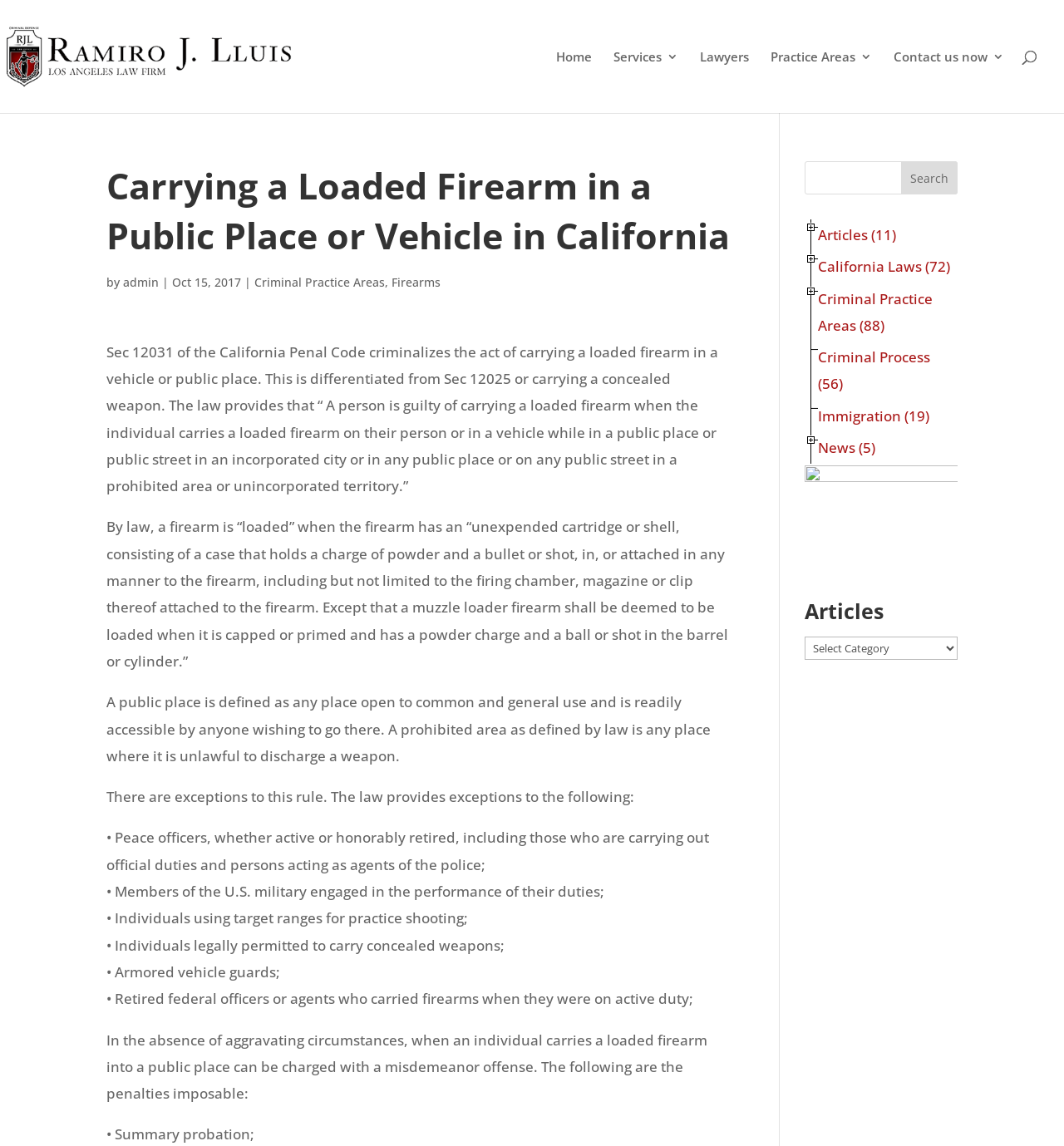Produce a meticulous description of the webpage.

This webpage is about carrying a loaded firearm in a public place or vehicle in California, specifically discussing Section 12031 of the California Penal Code. 

At the top left of the page, there is a logo image and a link to "RamiroJlluis". To the right of the logo, there are several links to different sections of the website, including "Home", "Services", "Lawyers", "Practice Areas", and "Contact us now". 

Below these links, there is a heading that reads "Carrying a Loaded Firearm in a Public Place or Vehicle in California". Underneath this heading, there is a byline with the author's name, "admin", and the date "Oct 15, 2017". 

To the right of the byline, there are two links to related topics, "Criminal Practice Areas" and "Firearms". 

The main content of the page is a long passage of text that explains the law, including the definition of a loaded firearm, a public place, and prohibited areas. It also lists exceptions to the rule, such as peace officers, members of the U.S. military, and individuals using target ranges for practice shooting. 

Further down the page, there is a section that discusses the penalties for carrying a loaded firearm into a public place, including summary probation. 

On the right side of the page, there is a search bar with a button labeled "Search". Below the search bar, there are several links to different categories, including "Articles", "California Laws", "Criminal Practice Areas", "Criminal Process", "Immigration", and "News". 

Finally, there is a heading that reads "Articles" and a dropdown menu labeled "Articles" that allows users to select from a list of articles.